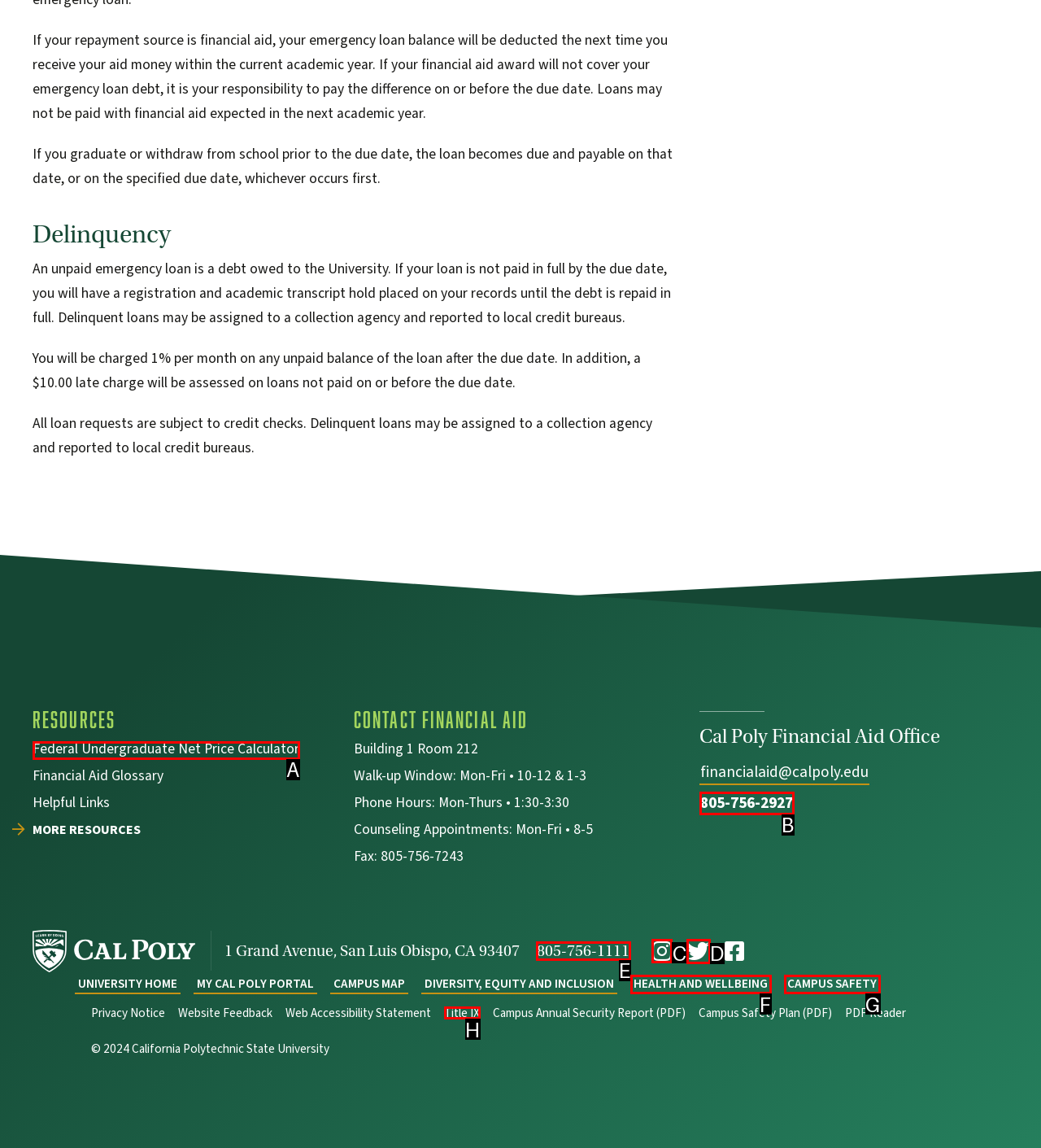Specify which HTML element I should click to complete this instruction: Visit Cal Poly's Instagram page Answer with the letter of the relevant option.

C